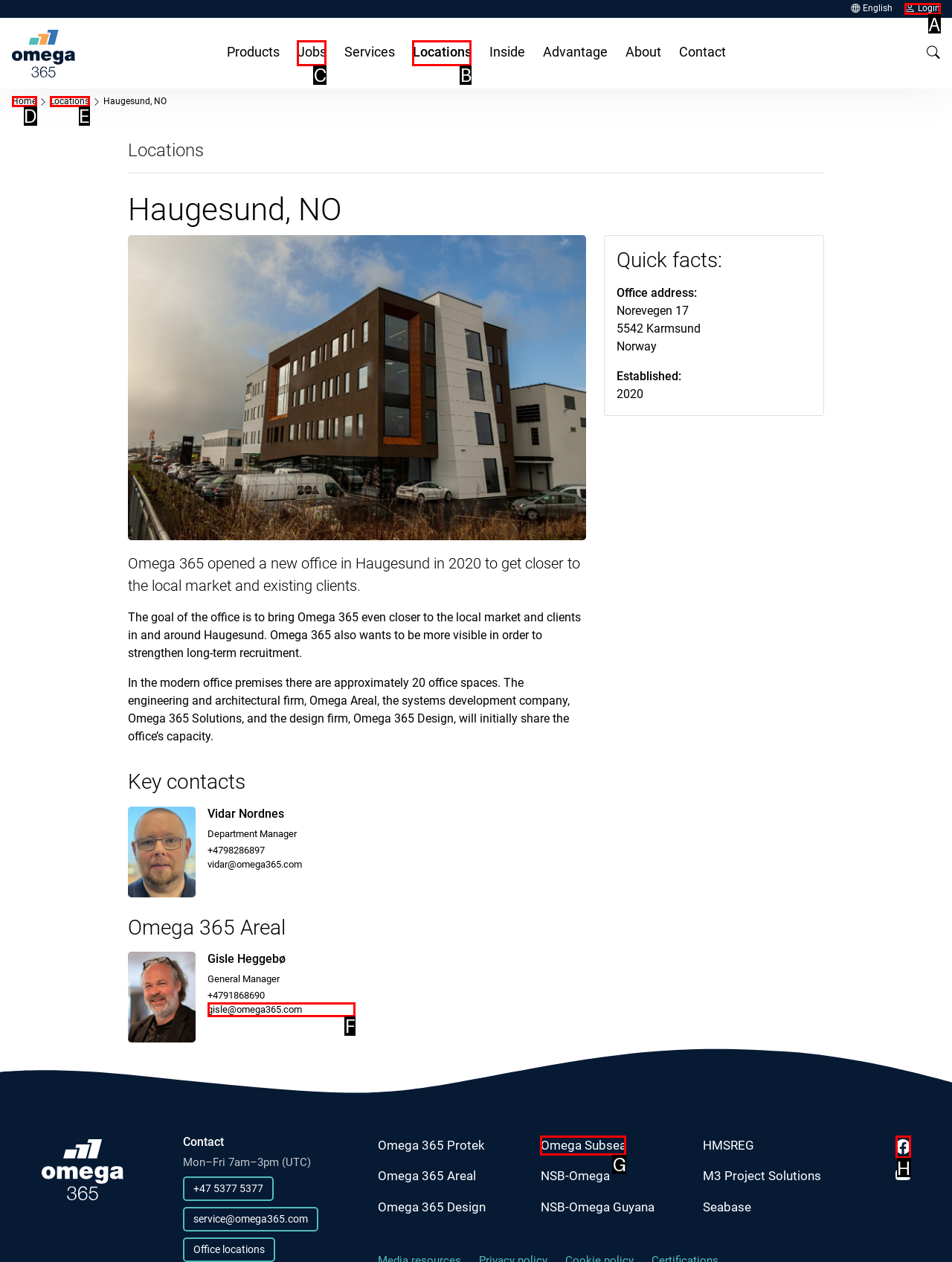Identify the letter of the UI element I need to click to carry out the following instruction: Click the 'Locations' link

B